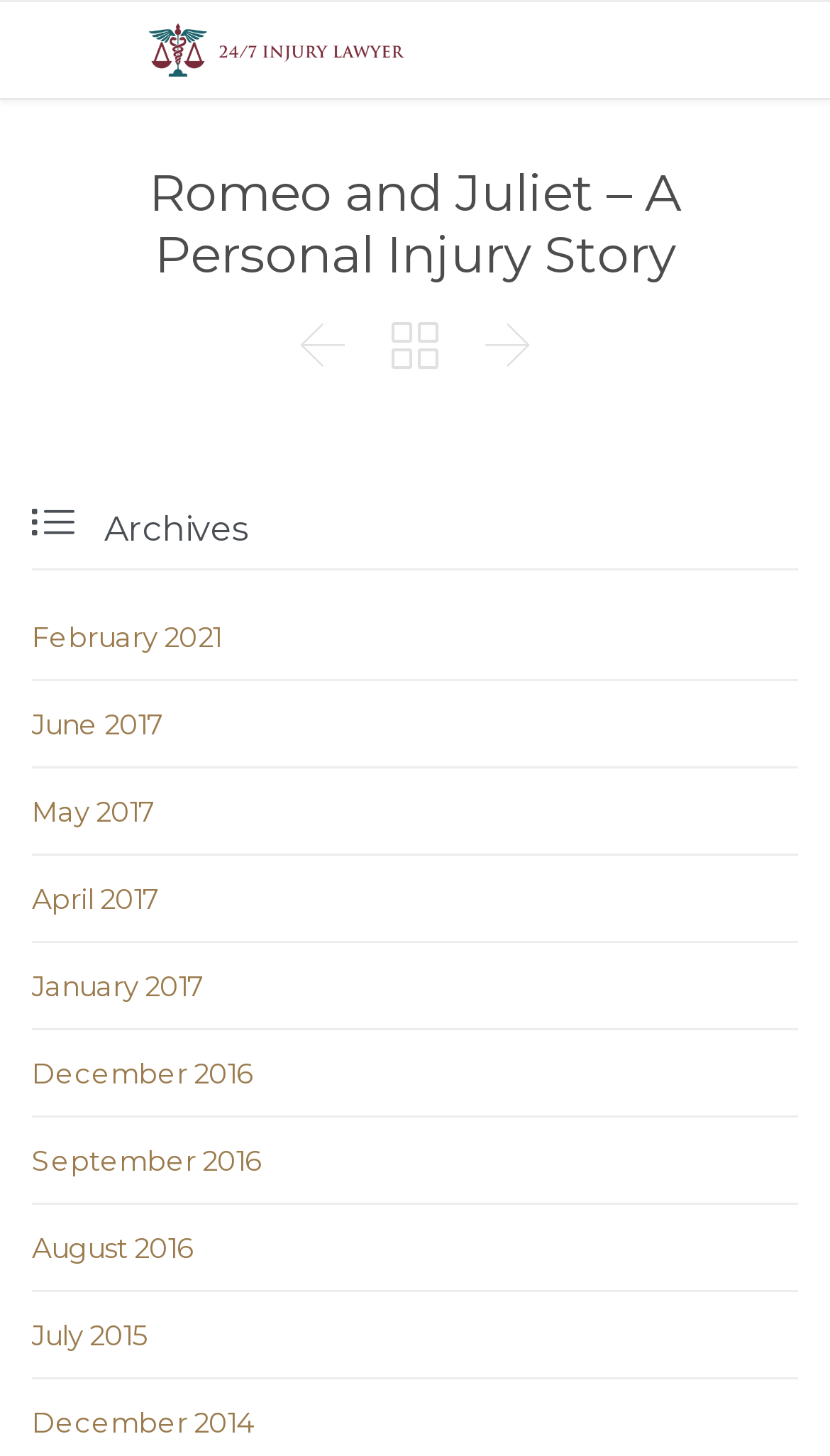Given the following UI element description: "", find the bounding box coordinates in the webpage screenshot.

[0.554, 0.197, 0.669, 0.277]